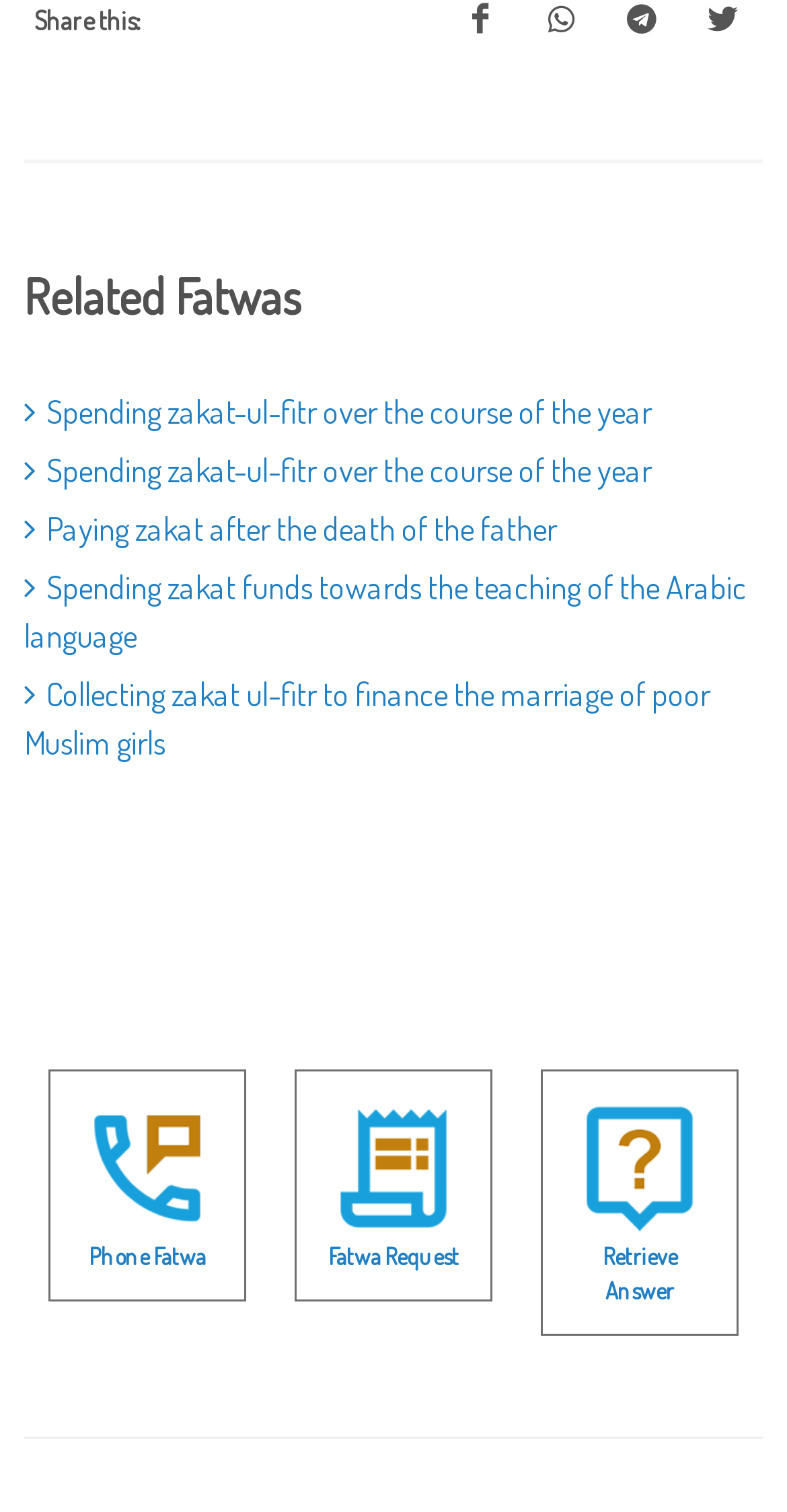Please find the bounding box coordinates of the element that you should click to achieve the following instruction: "View related fatwas". The coordinates should be presented as four float numbers between 0 and 1: [left, top, right, bottom].

[0.031, 0.175, 0.969, 0.216]